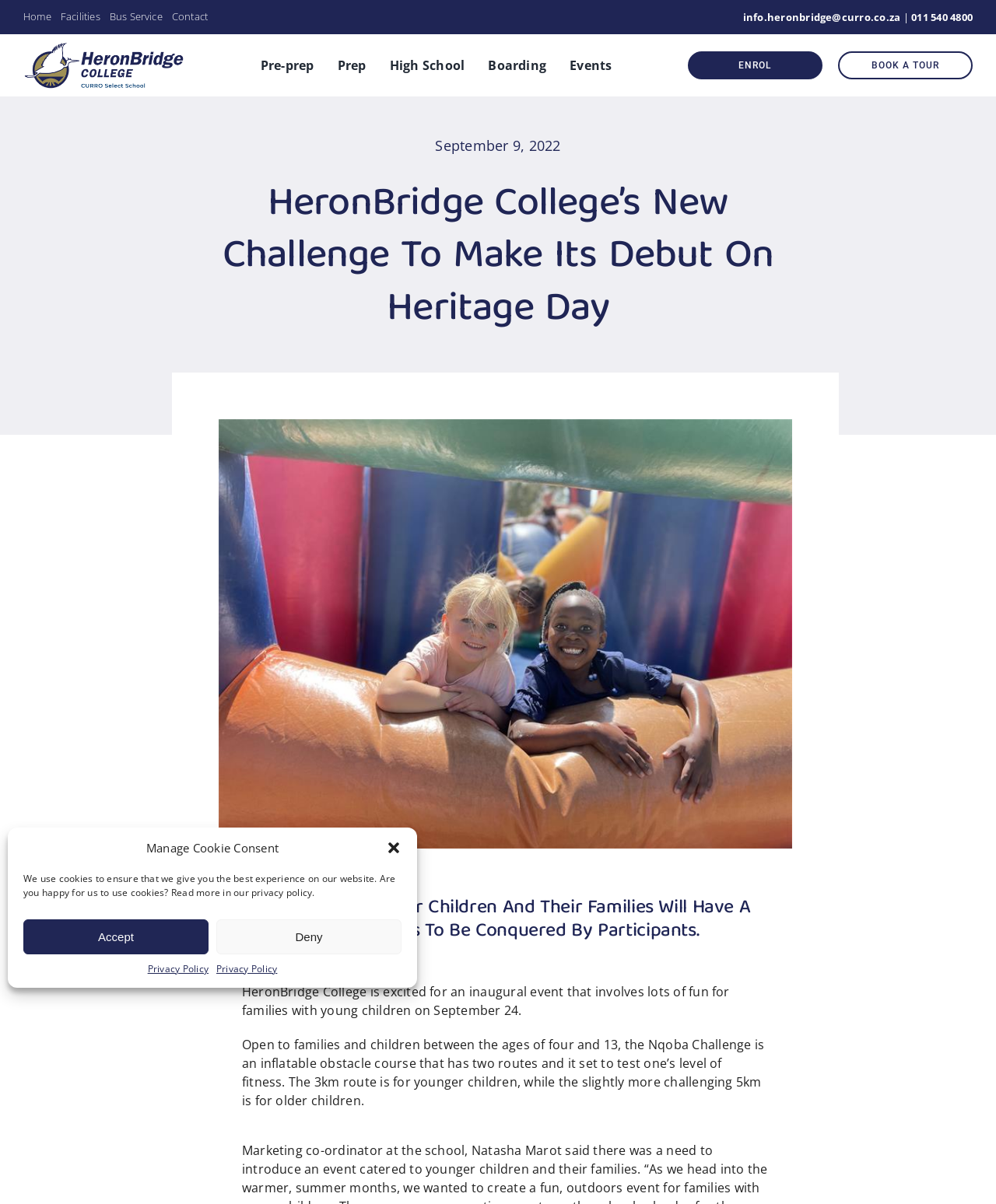Provide a brief response using a word or short phrase to this question:
What is the name of the college?

HeronBridge College